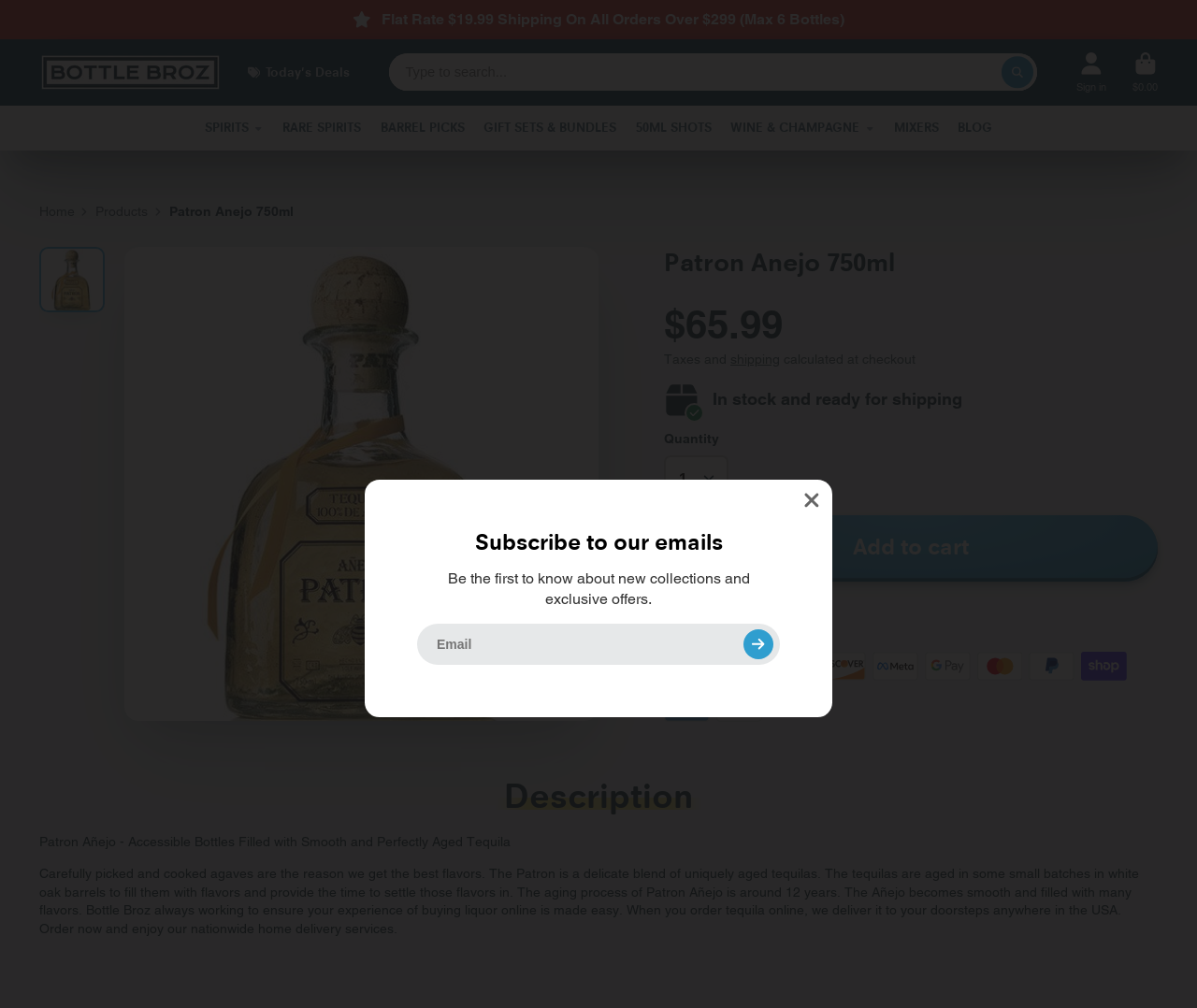What is the topic of the heading?
Provide a detailed and well-explained answer to the question.

The heading element contains the text 'Subscribe to our emails', indicating that the topic is related to subscription or newsletter.